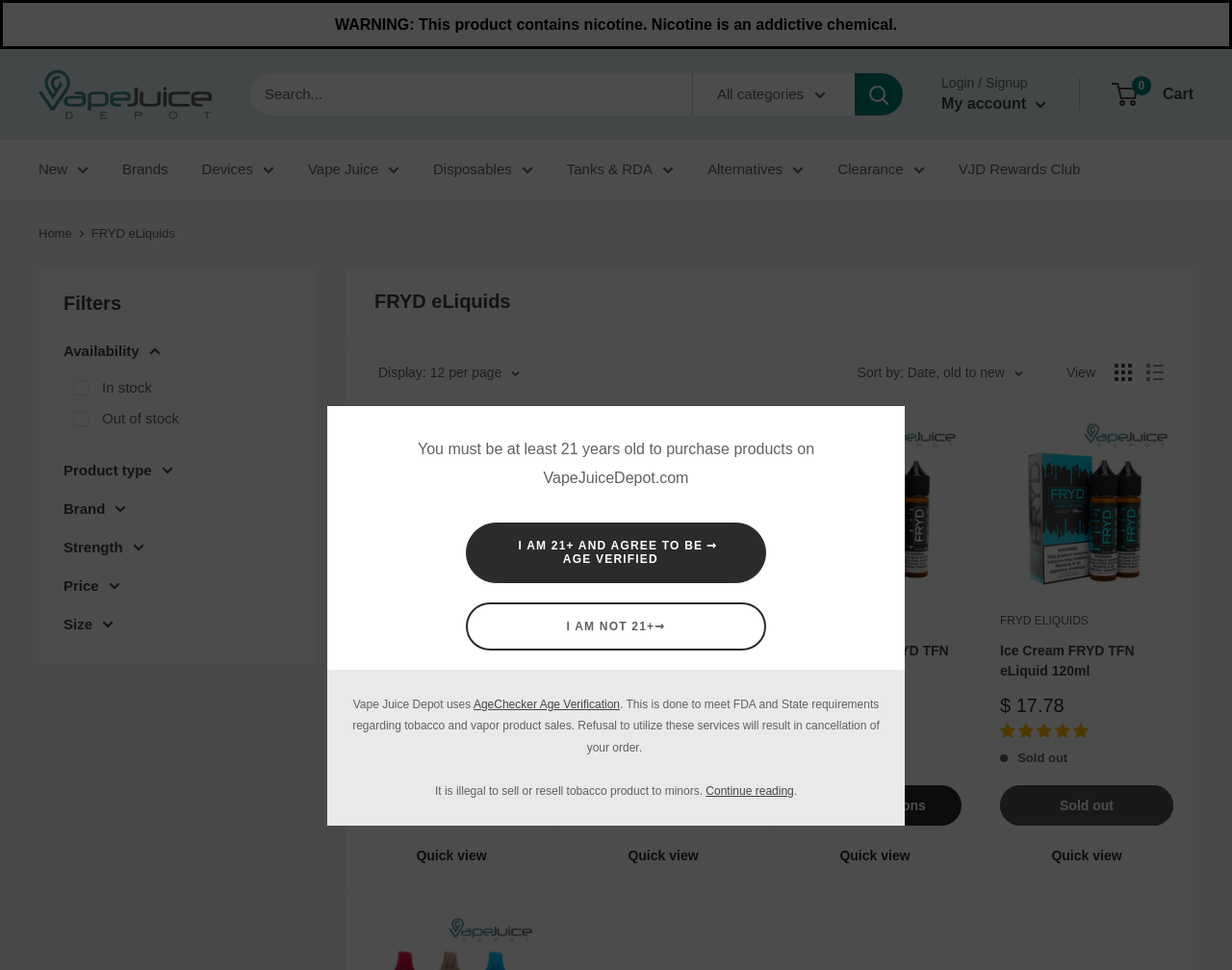Identify the bounding box coordinates for the UI element described as: "I AM NOT 21+ ➞". The coordinates should be provided as four floats between 0 and 1: [left, top, right, bottom].

[0.378, 0.621, 0.622, 0.671]